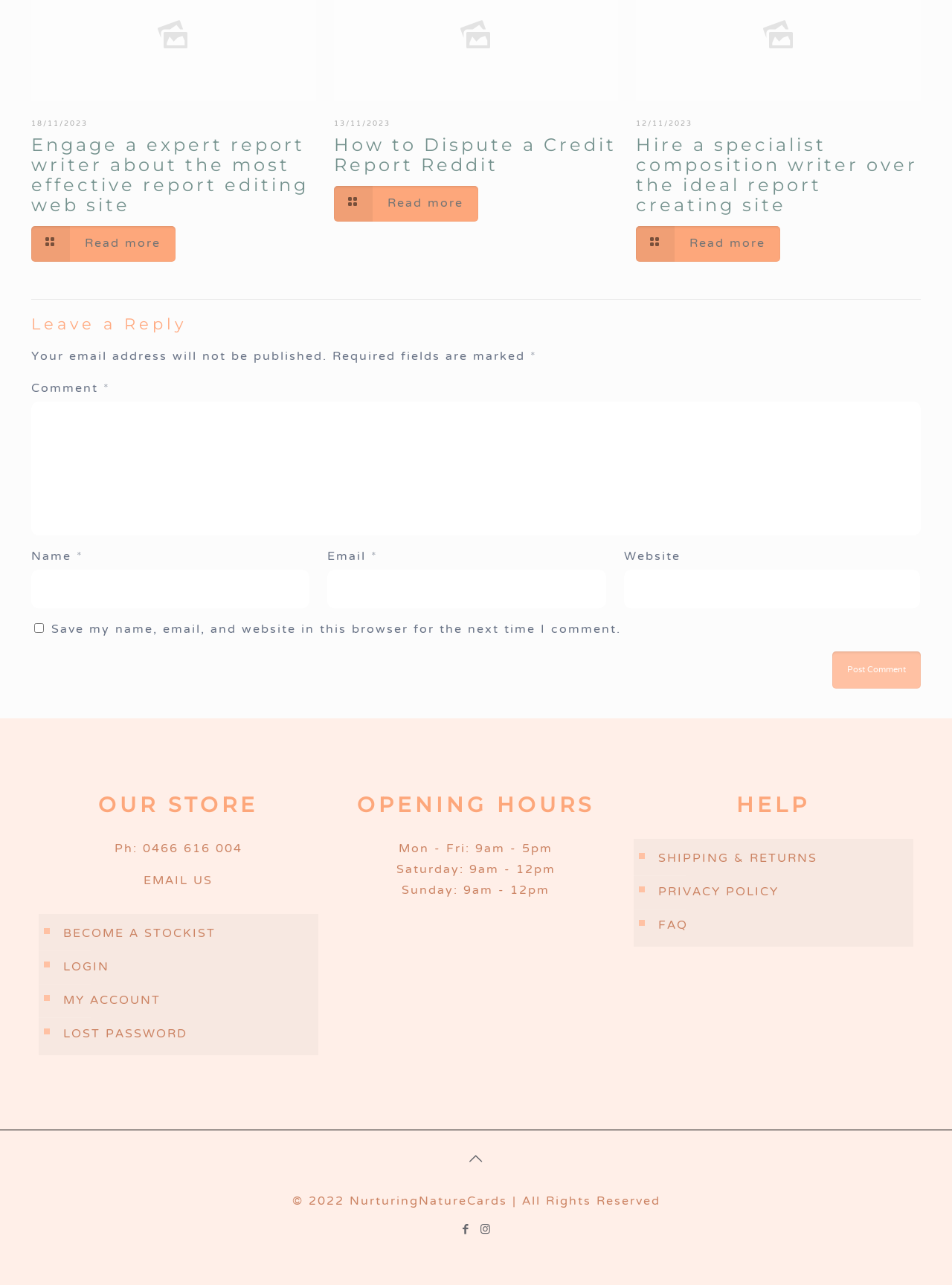Please identify the bounding box coordinates of the clickable area that will fulfill the following instruction: "Click the 'EMAIL US' link". The coordinates should be in the format of four float numbers between 0 and 1, i.e., [left, top, right, bottom].

[0.151, 0.674, 0.224, 0.698]